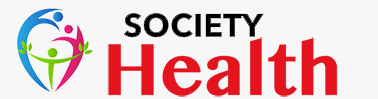Provide a thorough description of what you see in the image.

The image prominently features the logo of "Society Health," which represents a commitment to promoting health and wellness in the community. The logo artfully combines vibrant colors—blue, pink, and green—symbolizing various aspects of health and communal support. The word "Society" is presented in a bold, modern font, while "Health" is rendered in a striking red, emphasizing its importance. This branding reflects the organization's mission to provide valuable resources and information focused on improving health outcomes. The overall design conveys a sense of community and well-being, making it inviting and engaging for visitors seeking health-related guidance.